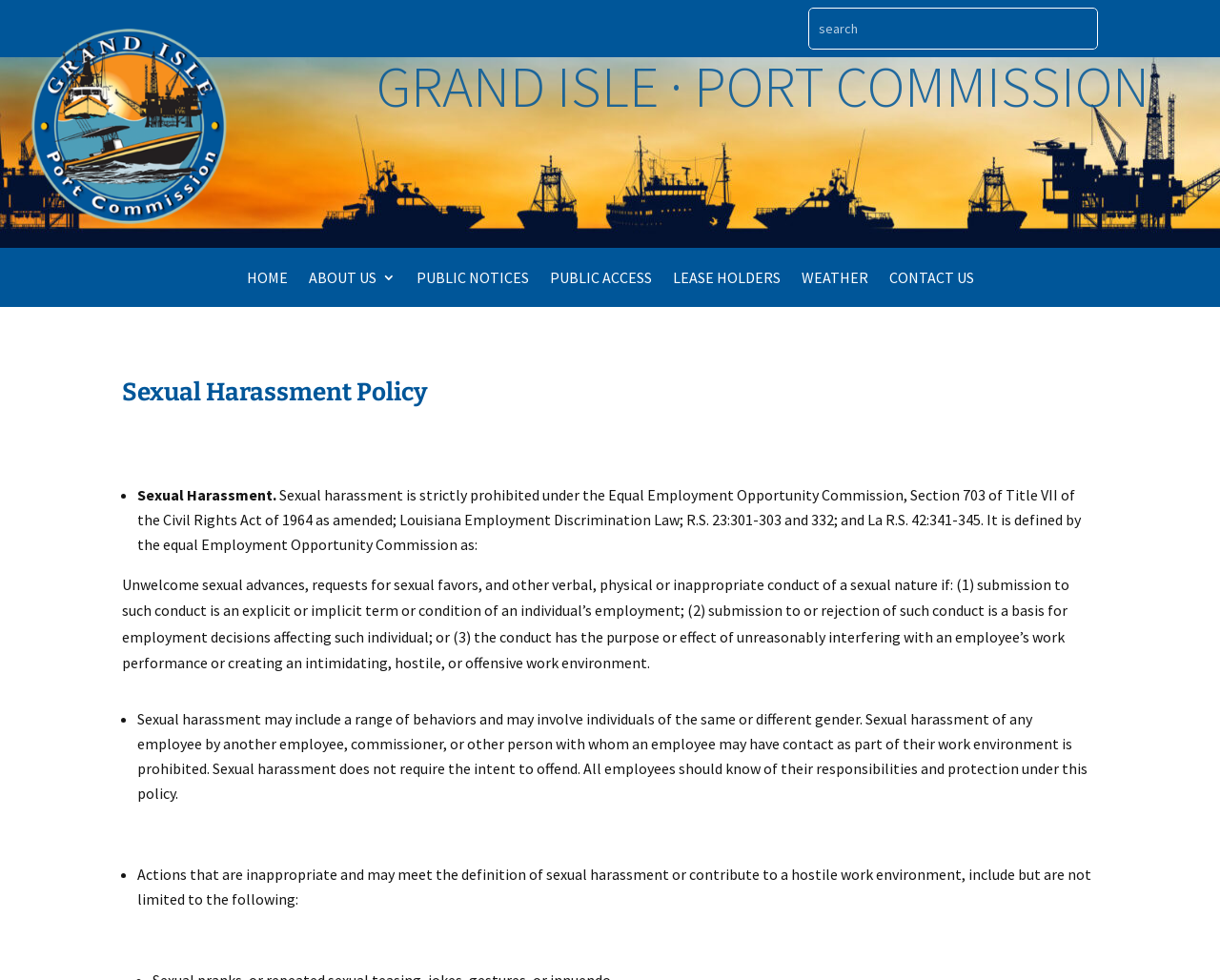Determine the main heading text of the webpage.

GRAND ISLE · PORT COMMISSION